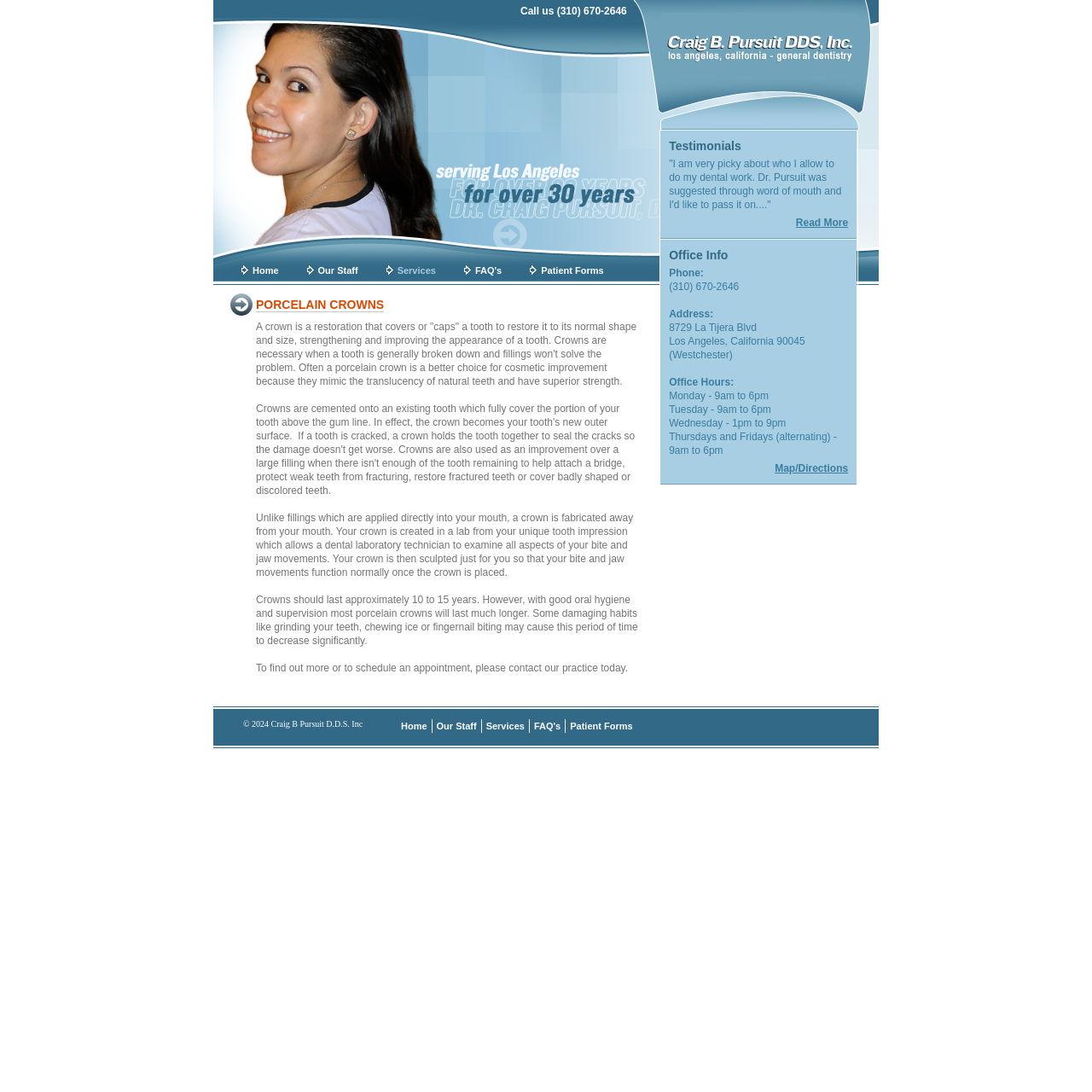What is the address of Craig B Pursuit D.D.S. Inc?
Answer the question with a thorough and detailed explanation.

I found the address by looking at the 'Office Info' section, where it is listed as '8729 La Tijera Blvd, Los Angeles, California 90045'.